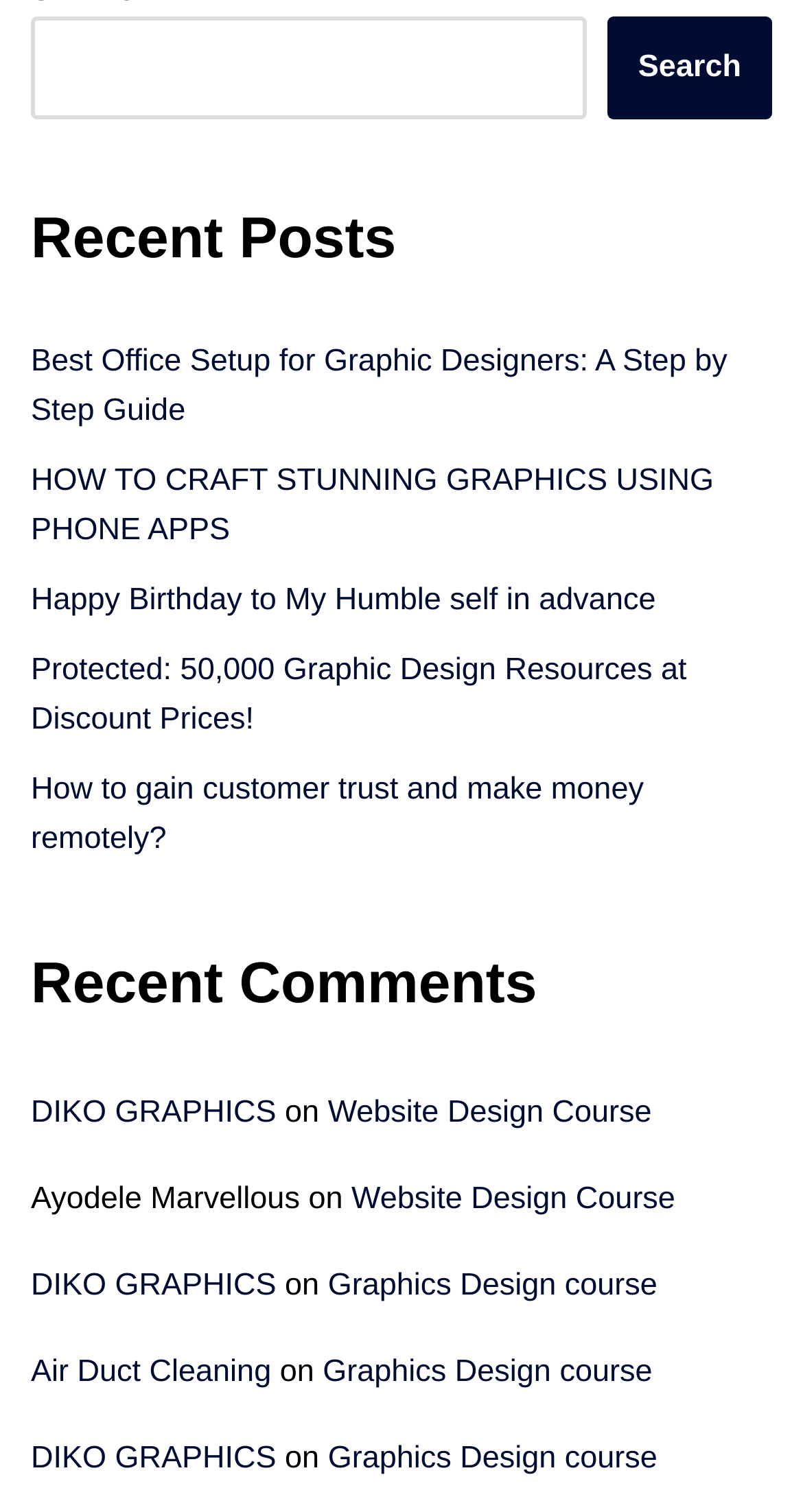Identify the bounding box coordinates of the region that should be clicked to execute the following instruction: "Search for something".

[0.038, 0.011, 0.731, 0.079]